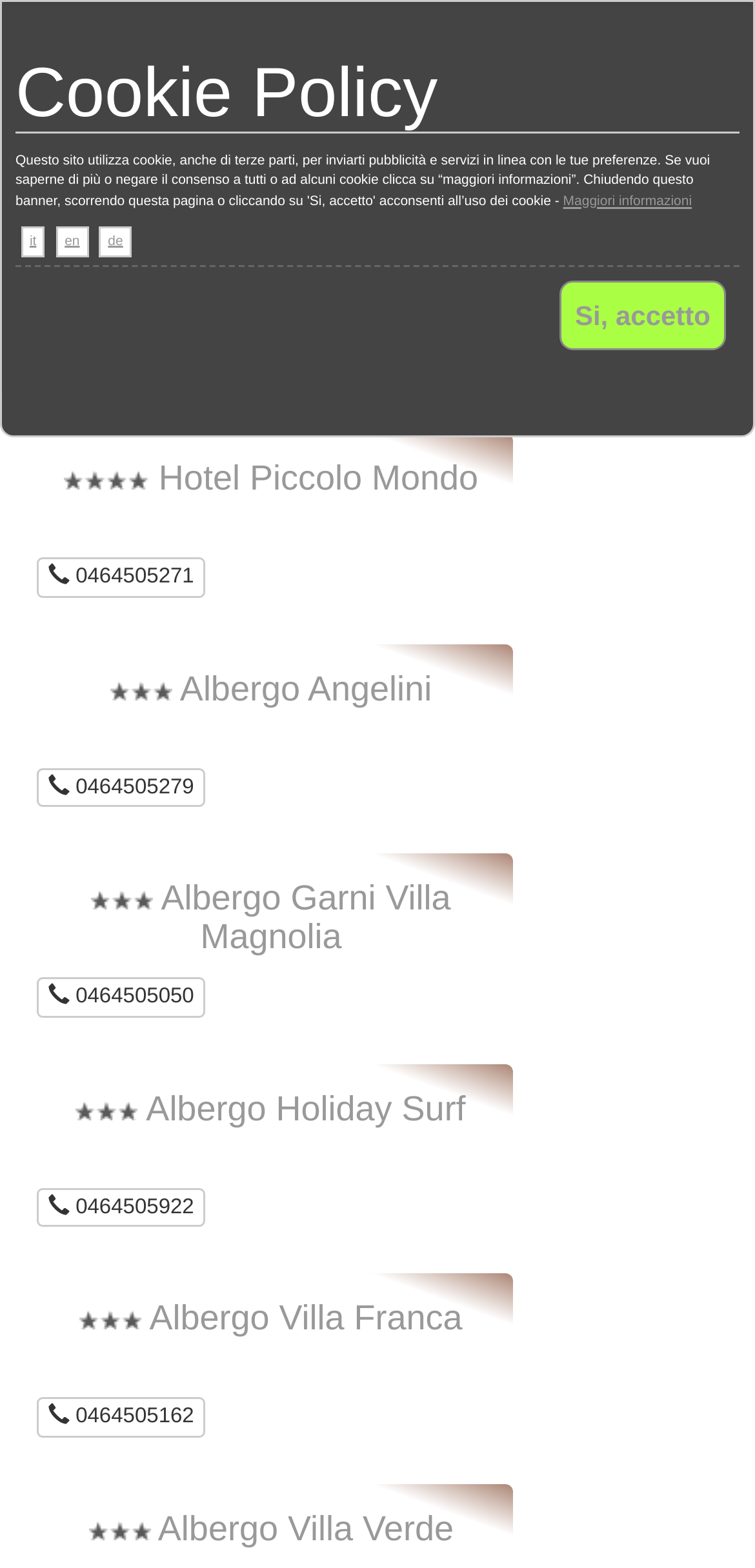Highlight the bounding box coordinates of the region I should click on to meet the following instruction: "Call the phone number of Albergo Garni Villa Magnolia".

[0.049, 0.623, 0.272, 0.649]